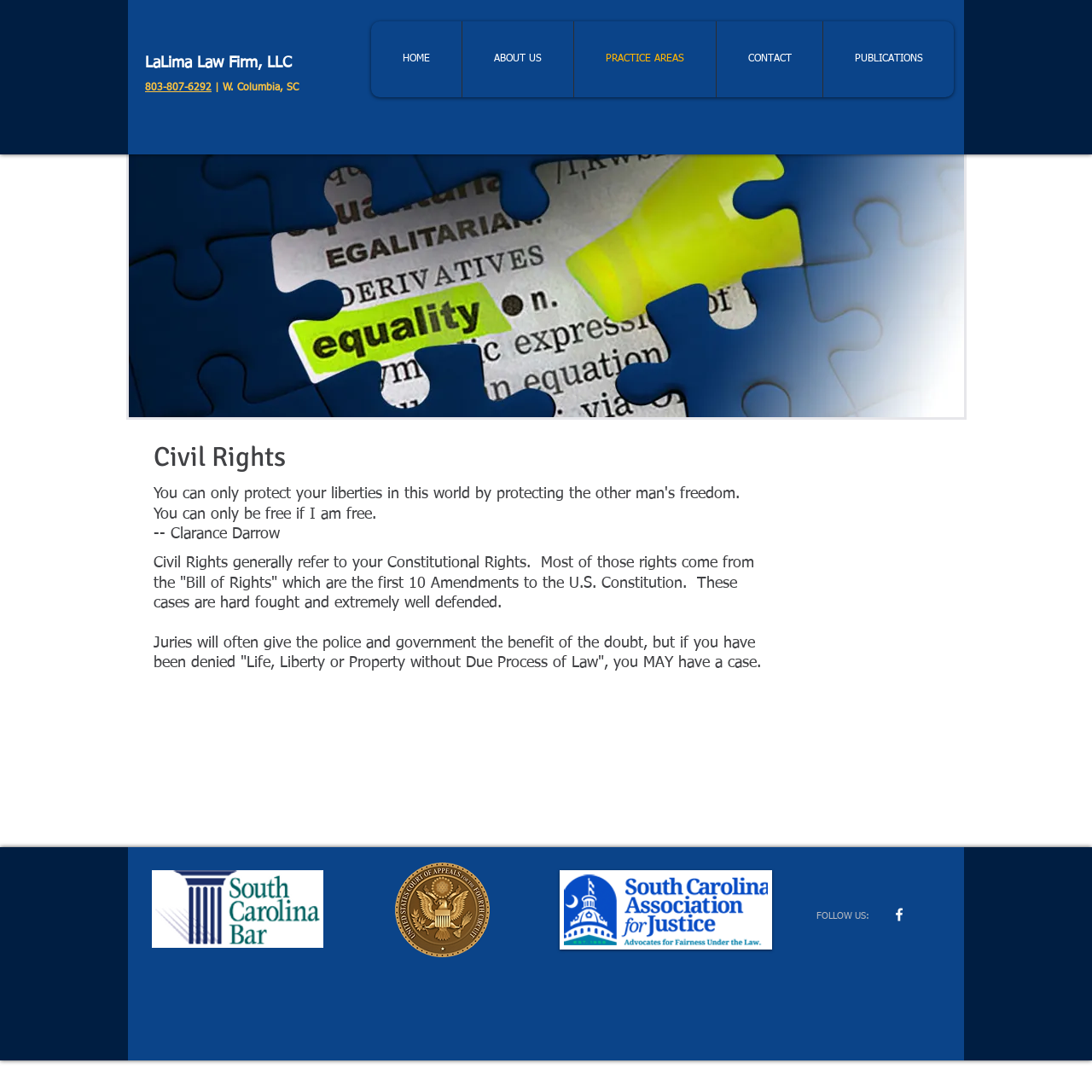Give a succinct answer to this question in a single word or phrase: 
What is the location of the law firm?

W. Columbia, SC